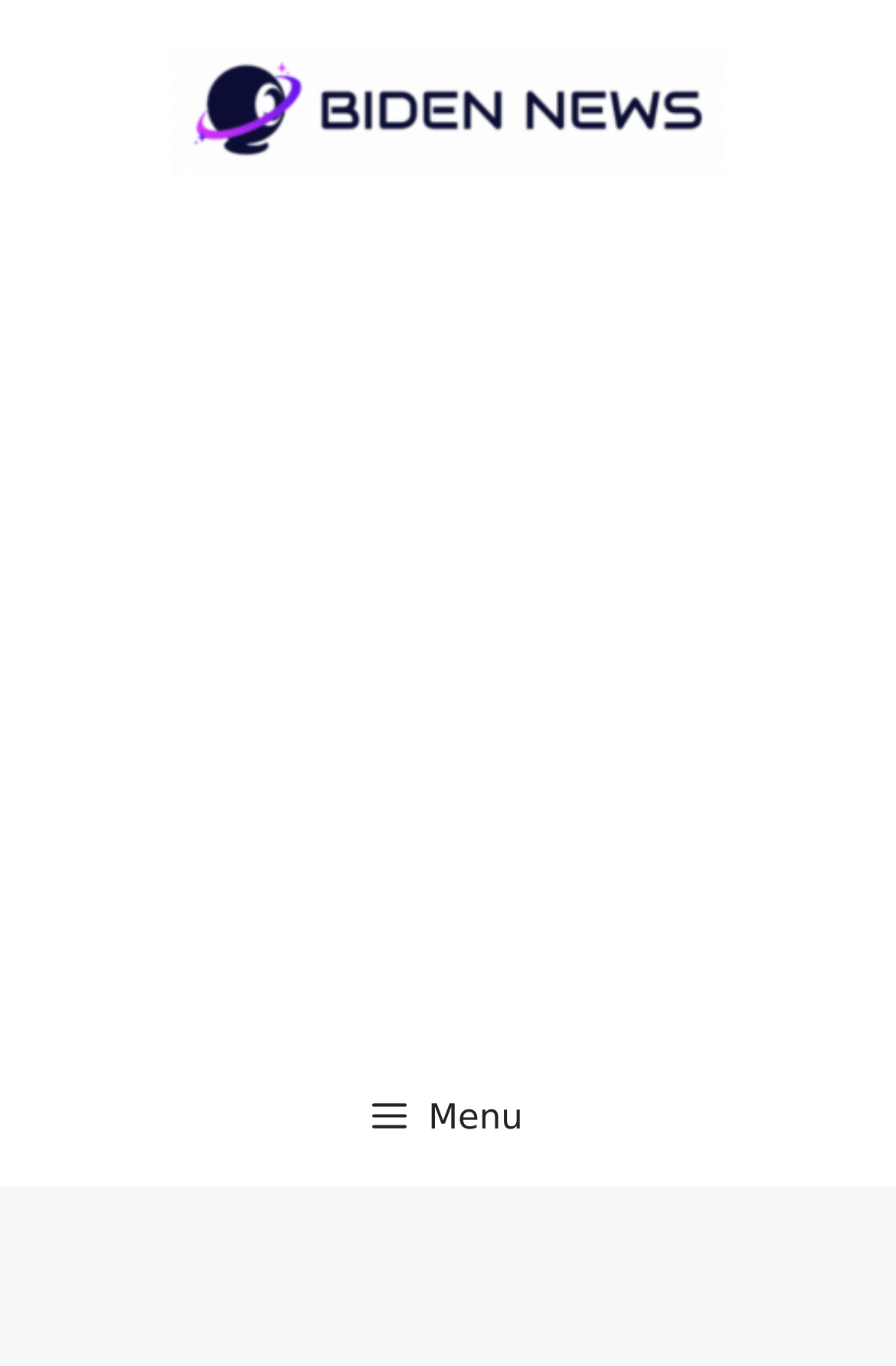Answer succinctly with a single word or phrase:
Is the menu currently open?

No